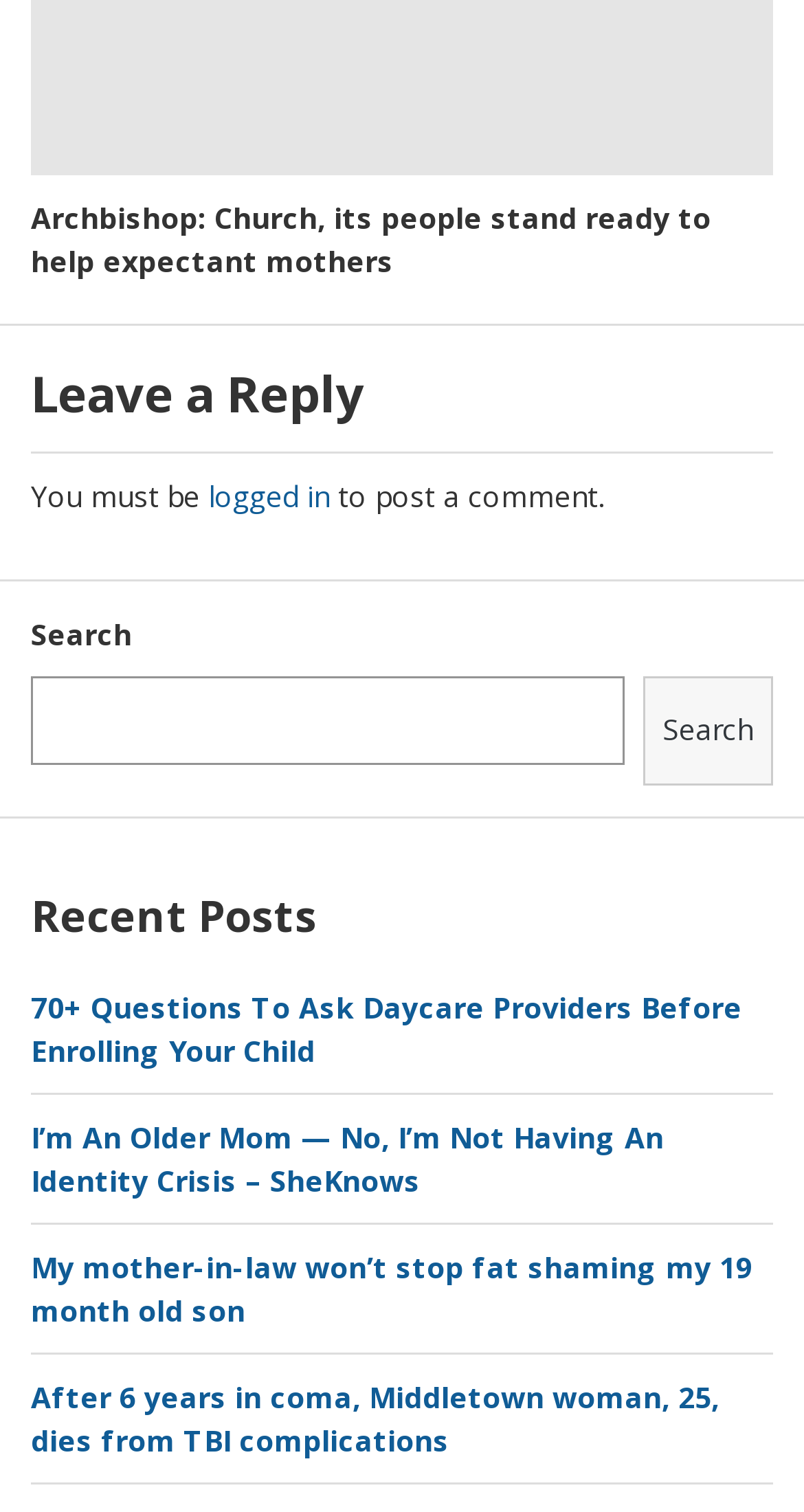Please provide the bounding box coordinate of the region that matches the element description: logged in. Coordinates should be in the format (top-left x, top-left y, bottom-right x, bottom-right y) and all values should be between 0 and 1.

[0.259, 0.315, 0.41, 0.341]